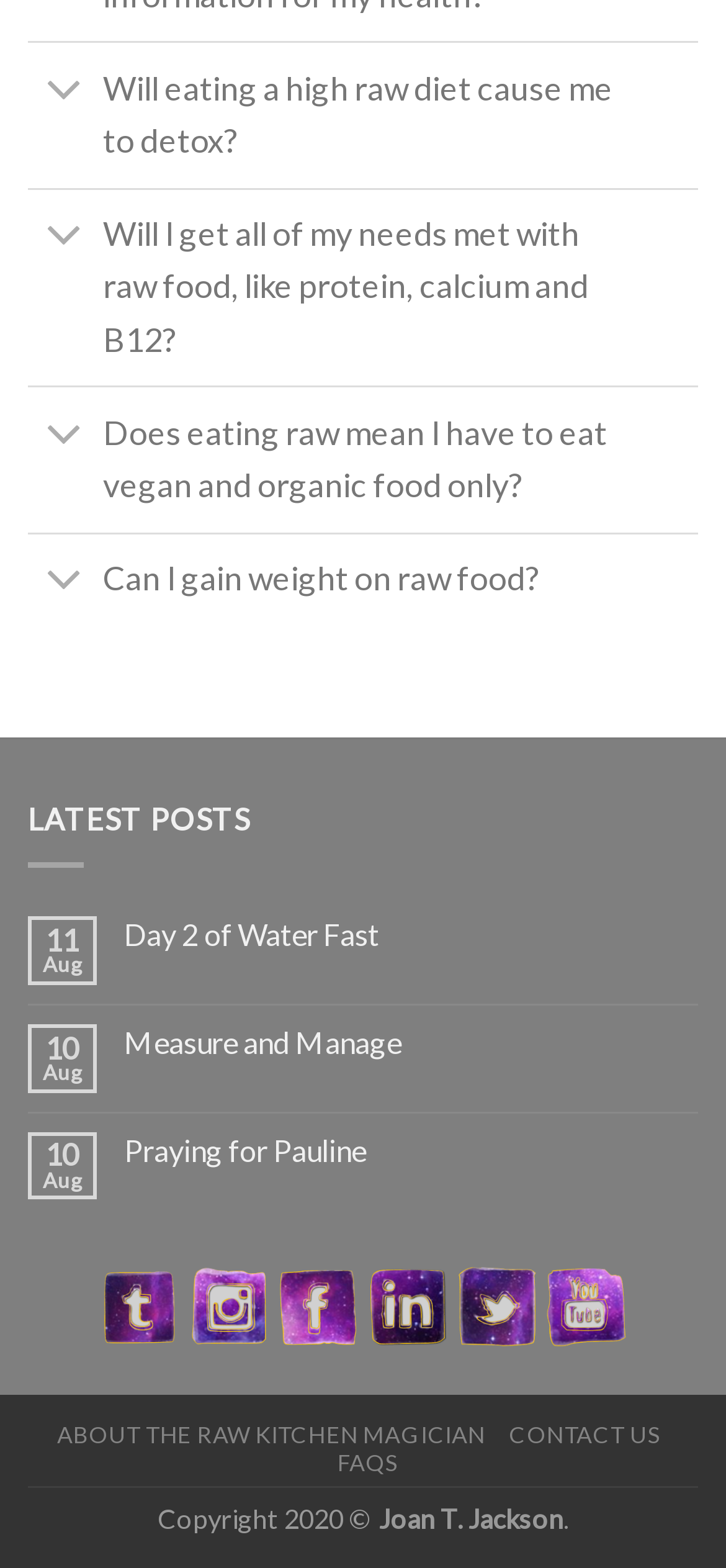Give a concise answer using one word or a phrase to the following question:
What is the name of the author of the website?

Joan T. Jackson